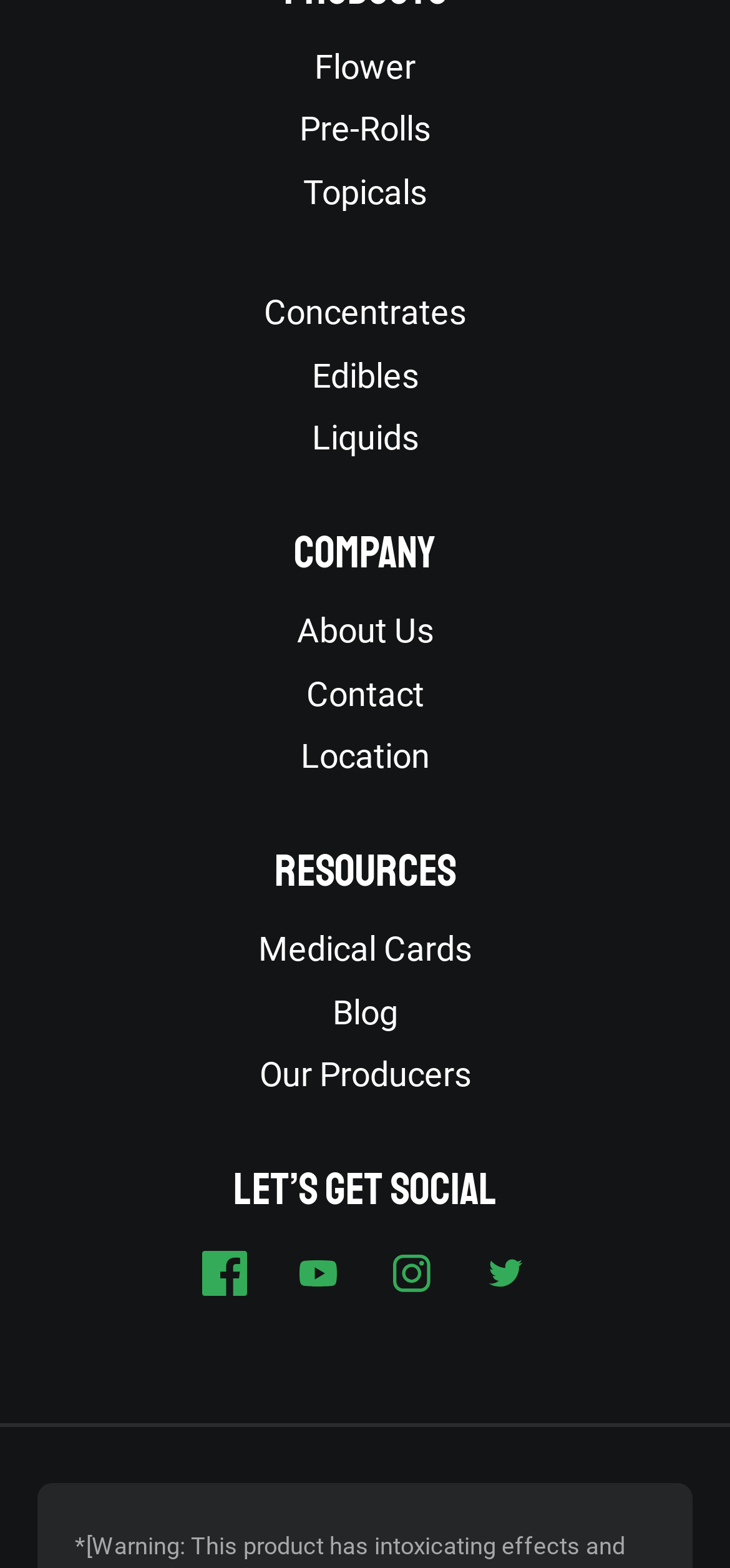How many social media platforms are linked on this webpage?
Refer to the image and give a detailed response to the question.

The webpage provides links to follow the company on four social media platforms: Facebook, YouTube, Instagram, and Twitter, each with its respective icon.